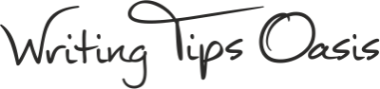Thoroughly describe what you see in the image.

The image features the logo of "Writing Tips Oasis," a website dedicated to supporting writers in their journey to write and publish books. The logo's design reflects a stylized, flowing script, conveying a sense of creativity and inspiration. This branding emphasizes the site's focus on providing helpful writing tips, guidance, and resources, making it a valuable platform for authors seeking to enhance their skills and navigate the publishing process. The logo embodies the welcoming and supportive spirit of the community that "Writing Tips Oasis" aims to foster among writers.